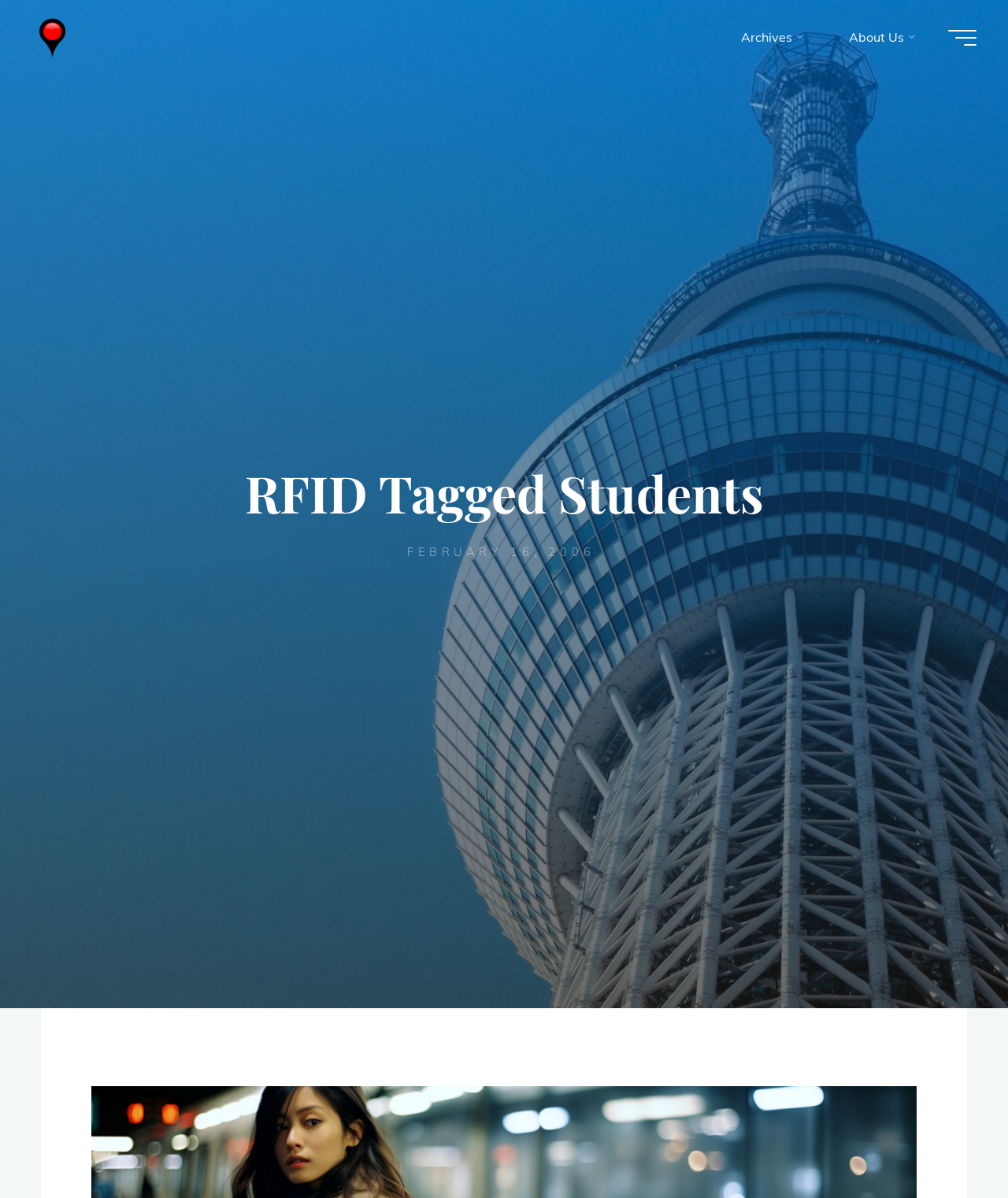What type of menu is at the top of the webpage?
Based on the screenshot, respond with a single word or phrase.

Top Menu